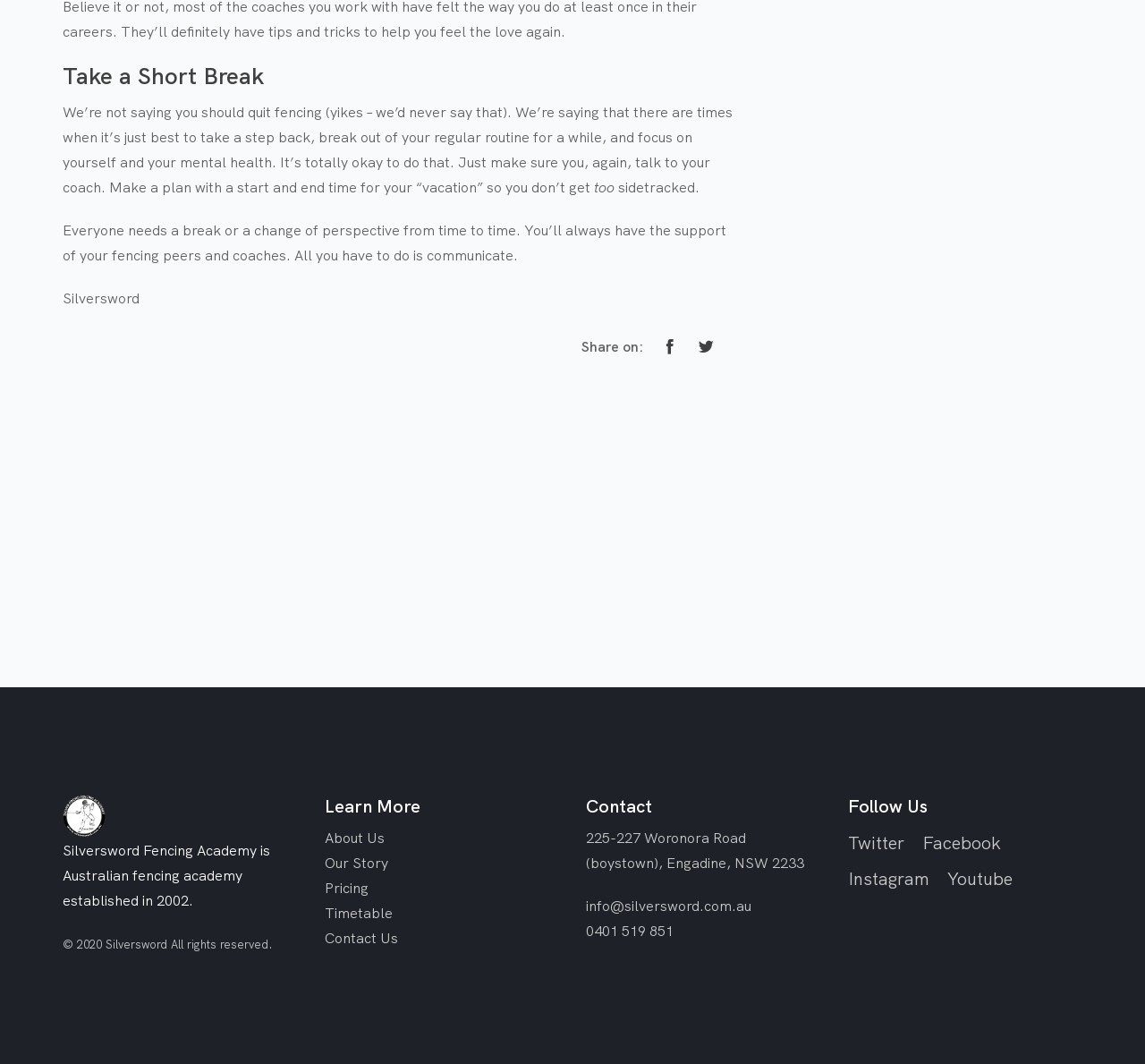Determine the bounding box coordinates for the element that should be clicked to follow this instruction: "Click on the 'Contact Us' link". The coordinates should be given as four float numbers between 0 and 1, in the format [left, top, right, bottom].

[0.283, 0.873, 0.347, 0.89]